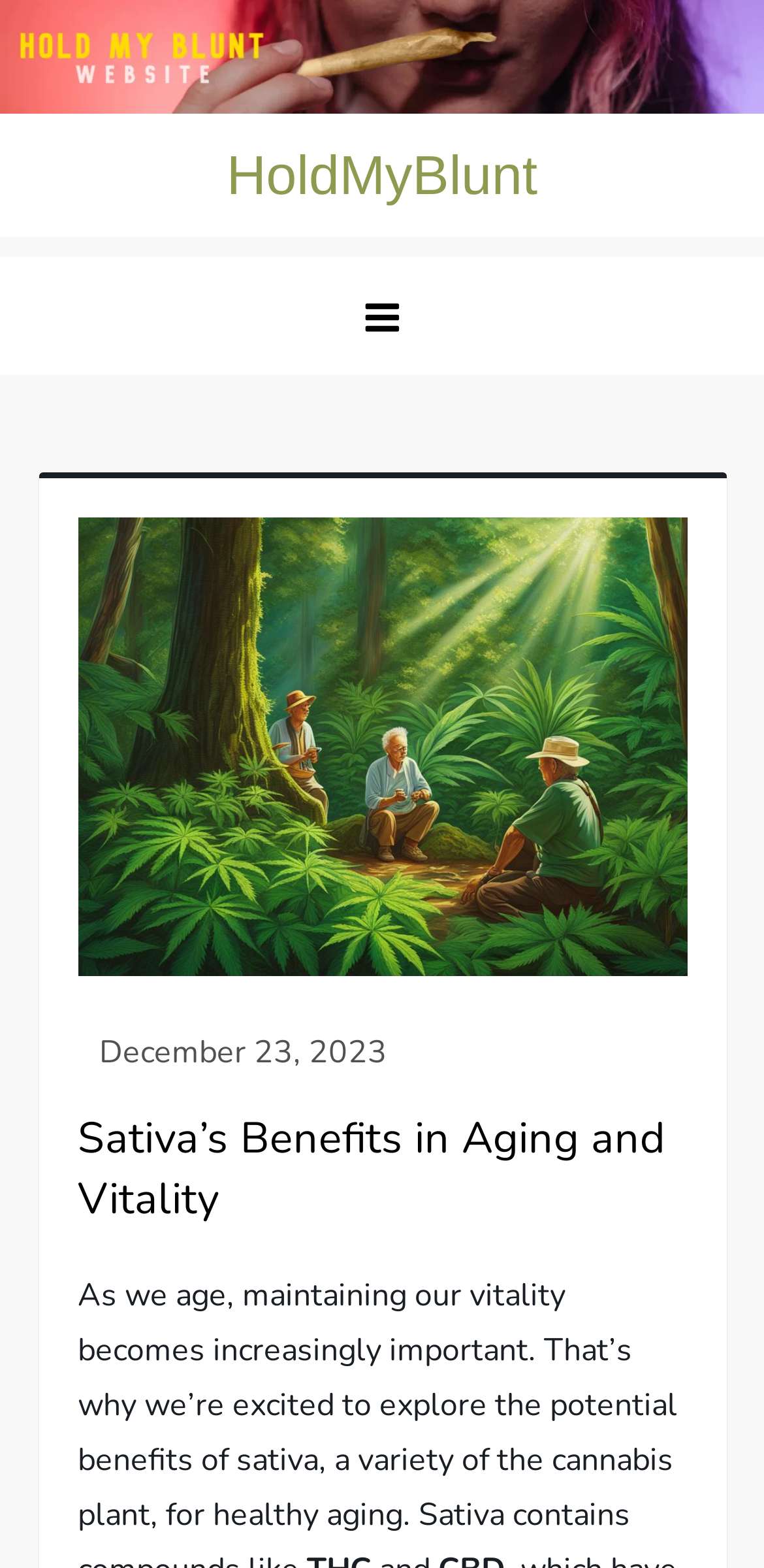Can you identify and provide the main heading of the webpage?

Sativa’s Benefits in Aging and Vitality